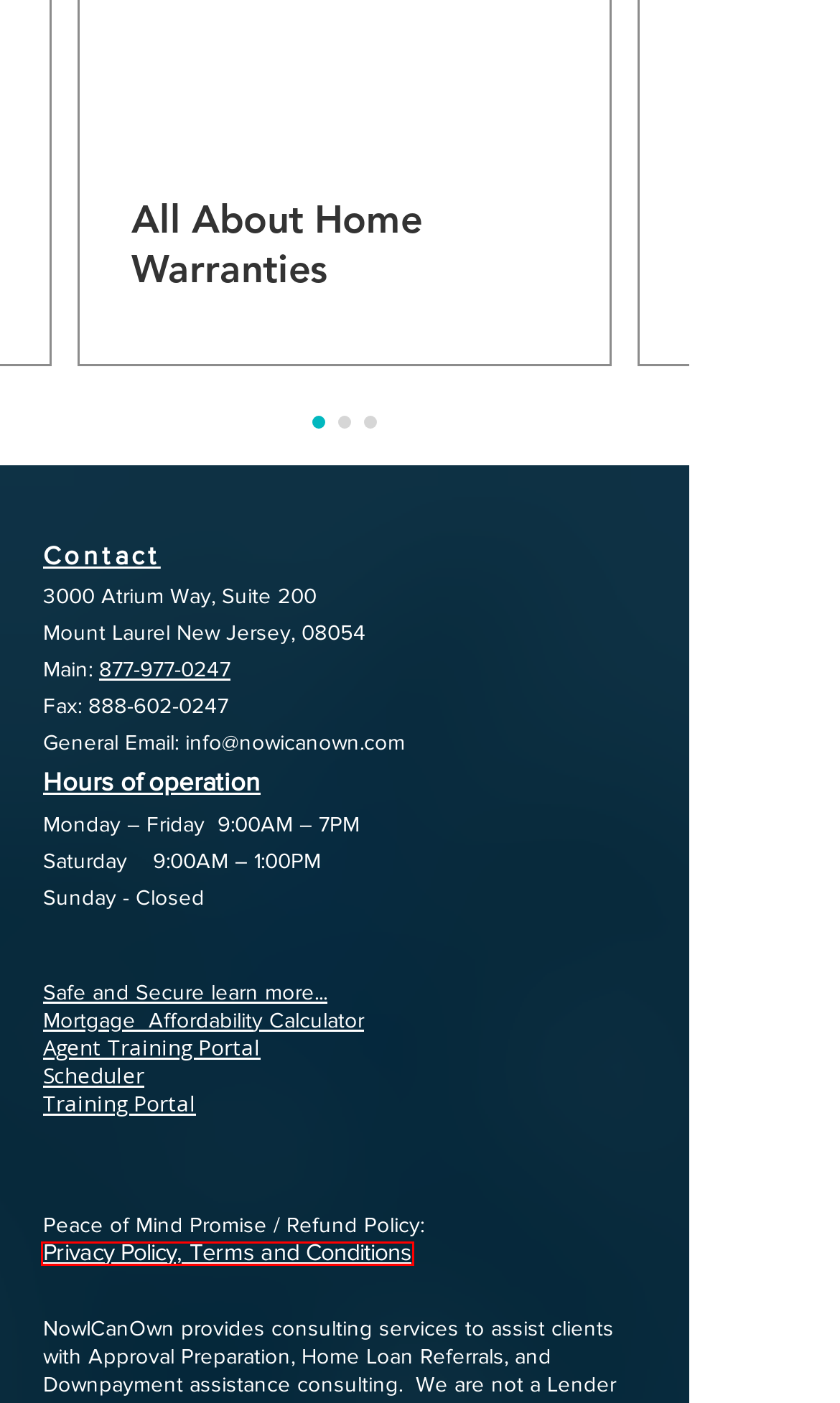Inspect the provided webpage screenshot, concentrating on the element within the red bounding box. Select the description that best represents the new webpage after you click the highlighted element. Here are the candidates:
A. Understanding Fico Credit Scores
B. NowICanOwn | Homeownership Program | Mortage Affordability Calculator
C. All About Home Warranties
D. Learning Center | NowICanOwn
E. NowICanOwn | Homeownership Program | Rights And Laws
F. NowICanOwn | United States Homeownership Program
G. NowICanOwn | Homeownership Program | Training Portal Assessment Review
H. Untitled widget

E